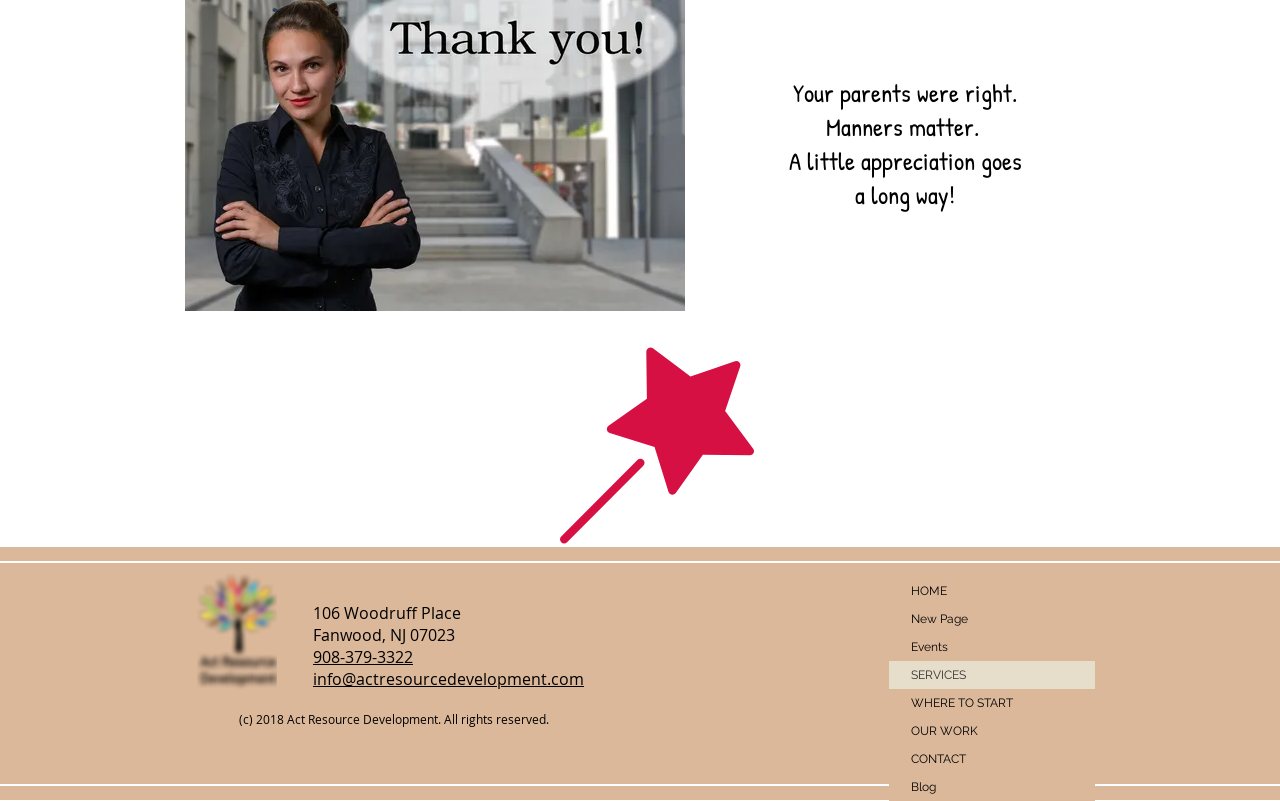Extract the bounding box coordinates of the UI element described: "info@actresourcedevelopment.com". Provide the coordinates in the format [left, top, right, bottom] with values ranging from 0 to 1.

[0.245, 0.836, 0.456, 0.86]